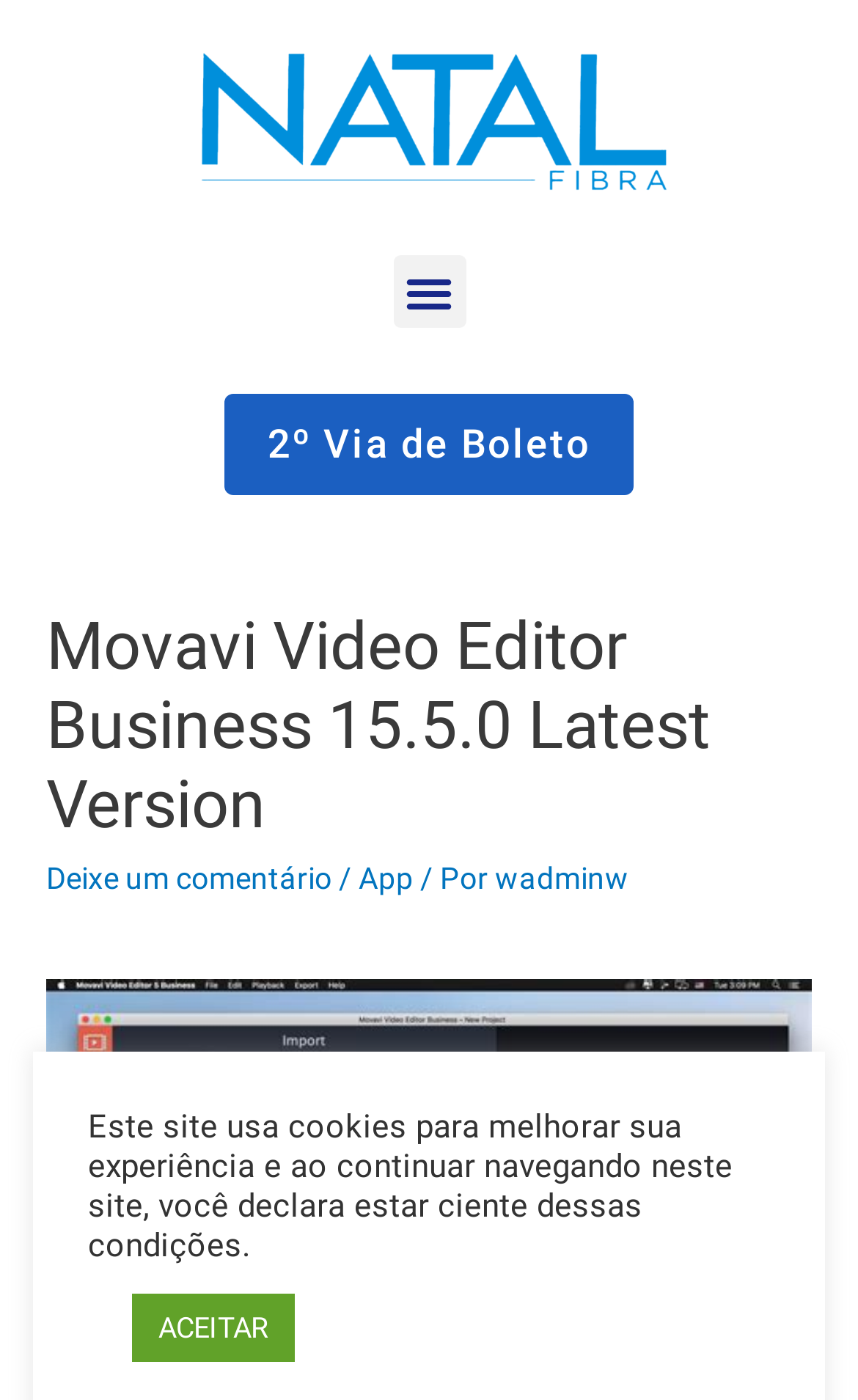Generate a comprehensive caption for the webpage you are viewing.

The webpage appears to be a software download page, specifically for Movavi Video Editor Business 15.5.0. At the top left, there is a menu toggle button. To the right of the menu toggle button, there is a button labeled "2º Via de Boleto". Below these buttons, there is a header section that spans almost the entire width of the page. Within this header section, there is a heading that reads "Movavi Video Editor Business 15.5.0 Latest Version". 

Below the heading, there are three links: "Deixe um comentário", "App", and "wadminw", separated by forward slashes. Further down, there is another link labeled "Movavi Video Editor Business 15.5.0 With Crack". 

In the lower section of the page, there is a notification message that informs users that the site uses cookies and asks for their consent. This message is accompanied by an "ACEITAR" (Accept) button. To the right of the notification message, there is a text that reads "Posso Ajudar?" (Can I Help?).